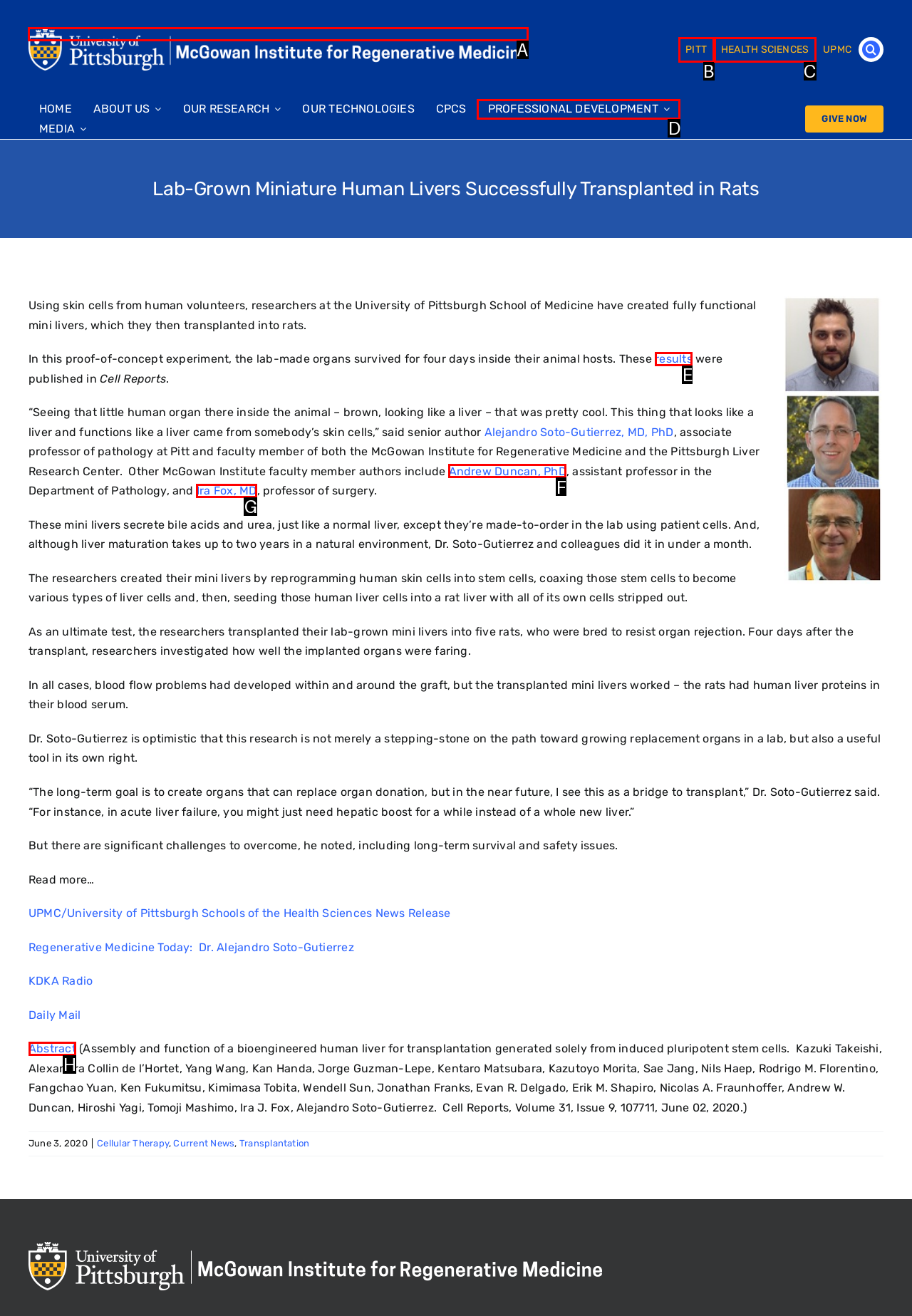Determine the HTML element to click for the instruction: Visit the Regenerative Medicine at the McGowan Institute website.
Answer with the letter corresponding to the correct choice from the provided options.

A